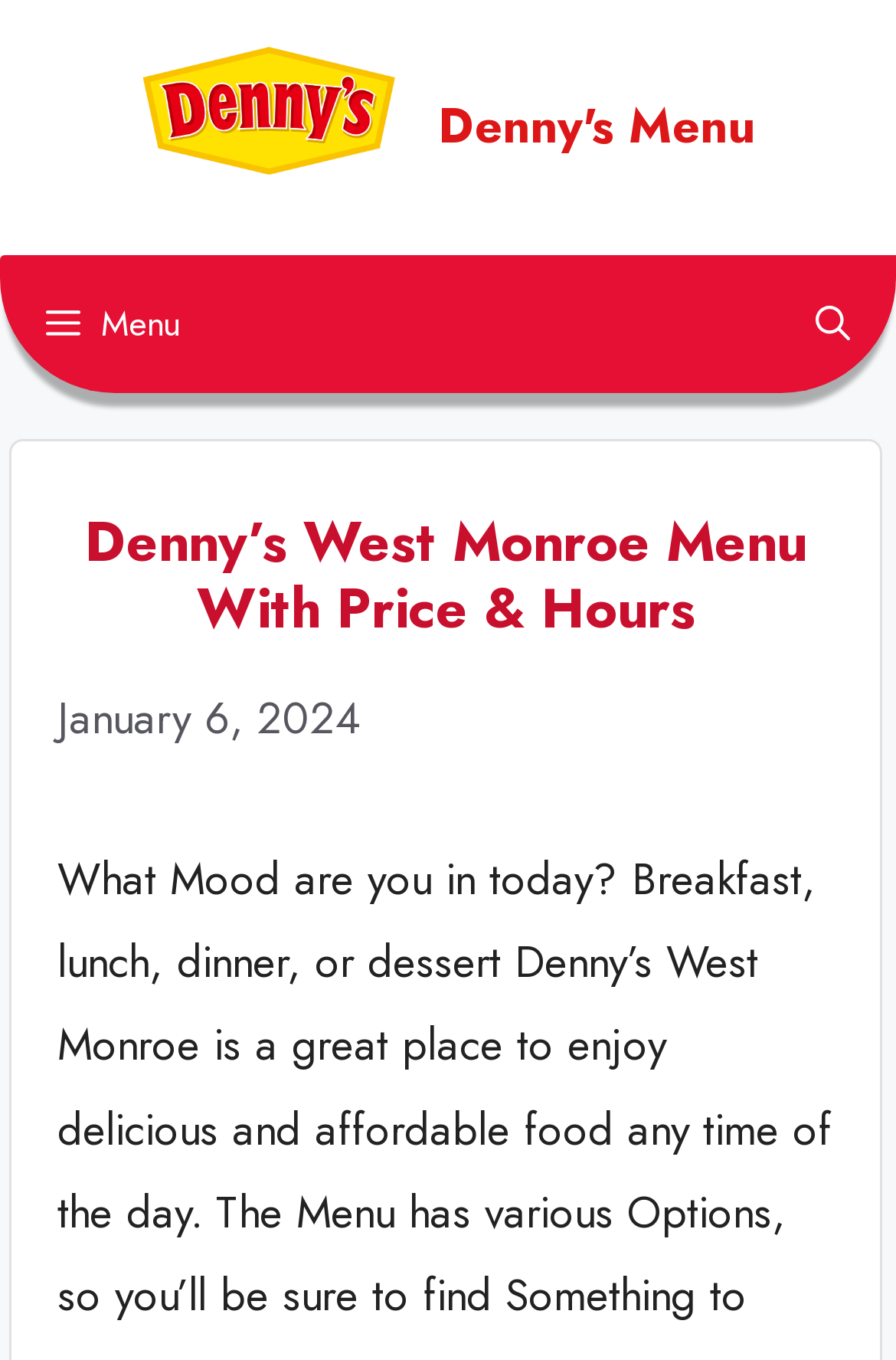Determine the main heading of the webpage and generate its text.

Denny’s West Monroe Menu With Price & Hours